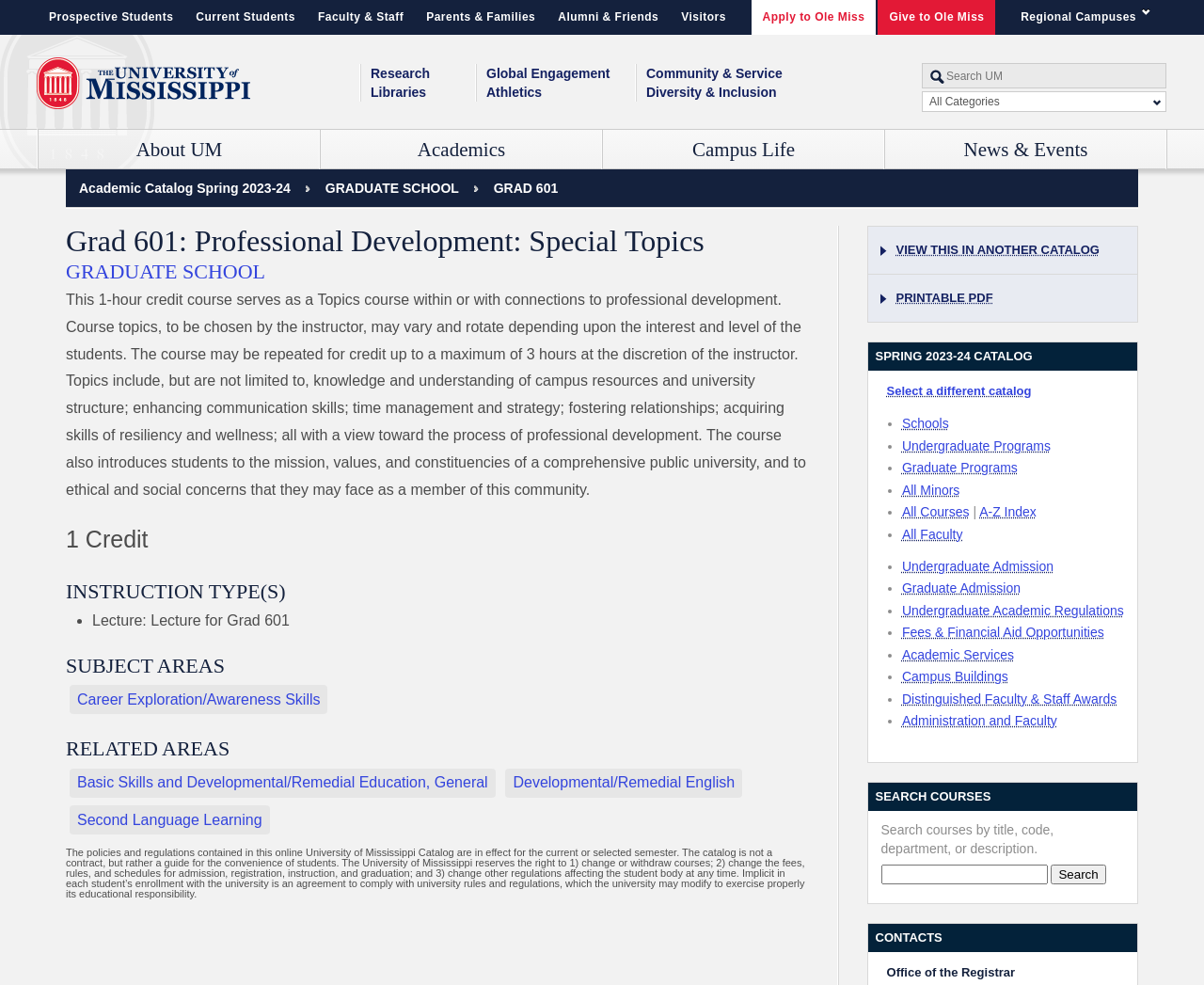What is the text of the first heading in the webpage?
Using the image, provide a concise answer in one word or a short phrase.

About UM